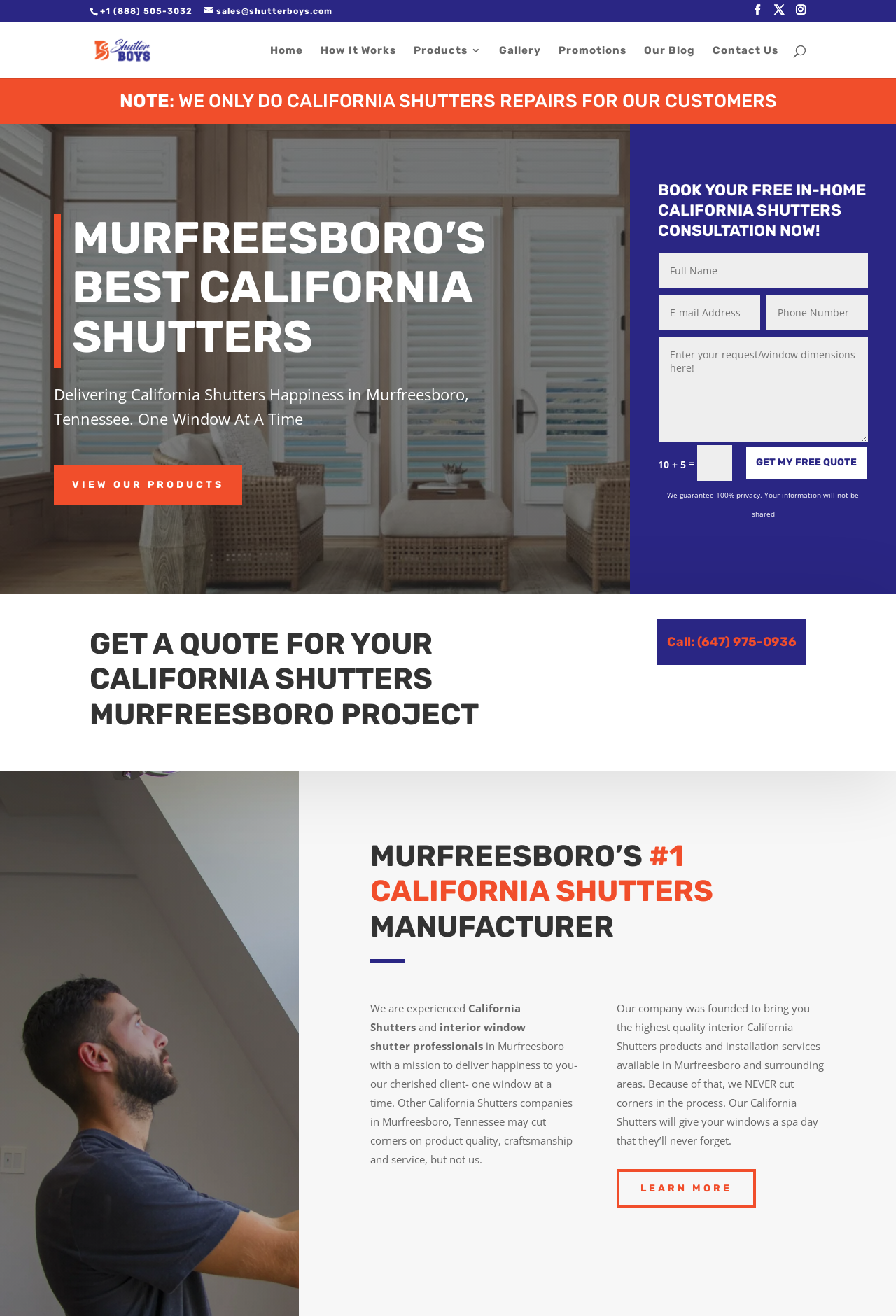Examine the screenshot and answer the question in as much detail as possible: What is the company's guarantee?

The company guarantees 100% privacy, meaning they will not share the client's information, as stated in the text 'We guarantee 100% privacy. Your information will not be shared'.